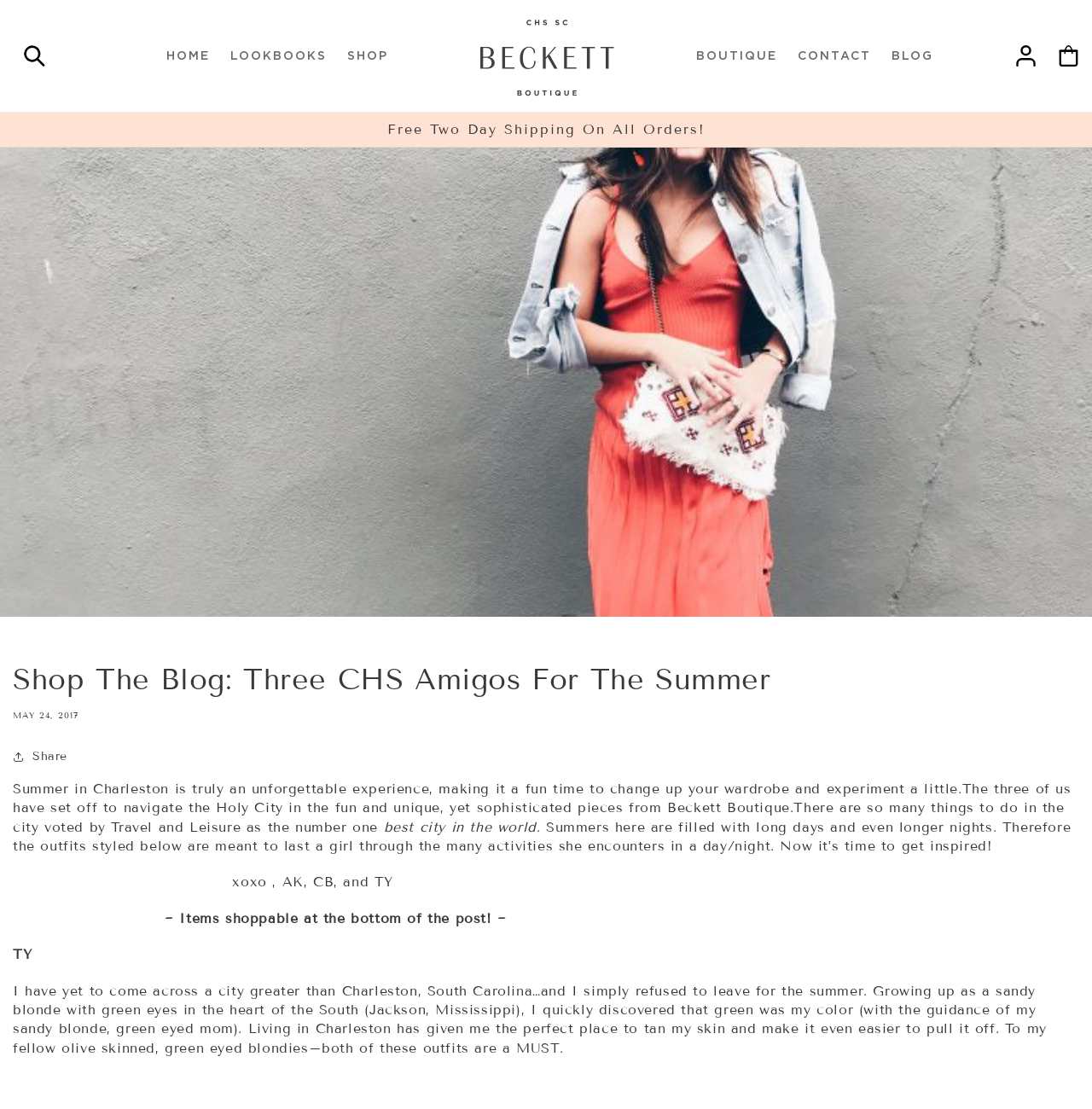Give a detailed account of the webpage, highlighting key information.

The webpage is a blog post titled "Shop The Blog: Three CHS Amigos For The Summer – Beckett Boutique". At the top, there is a navigation menu with links to "HOME", "LOOKBOOKS", "SHOP", and other sections. Below the navigation menu, there is a large image that spans the entire width of the page.

Above the main content area, there is an announcement section that takes up about a quarter of the page's height. It contains a message about free two-day shipping on all orders.

The main content area is divided into sections. At the top, there is a heading that matches the title of the blog post. Below the heading, there is a time stamp indicating when the post was published. The main content is a blog article that discusses summer in Charleston and features three individuals who have set out to navigate the city in unique and sophisticated outfits from Beckett Boutique. The article is divided into paragraphs, with some sections featuring quotes or emphasized text.

Throughout the article, there are several calls-to-action, including links to "Pin It!" and "Shop It!" at the bottom of the page. There are also images scattered throughout the article, including a large image at the top and smaller images within the text.

At the very bottom of the page, there is a section with links to "BOUTIQUE", "CONTACT", "BLOG", and other sections, as well as a "Log in" and "Cart" link.